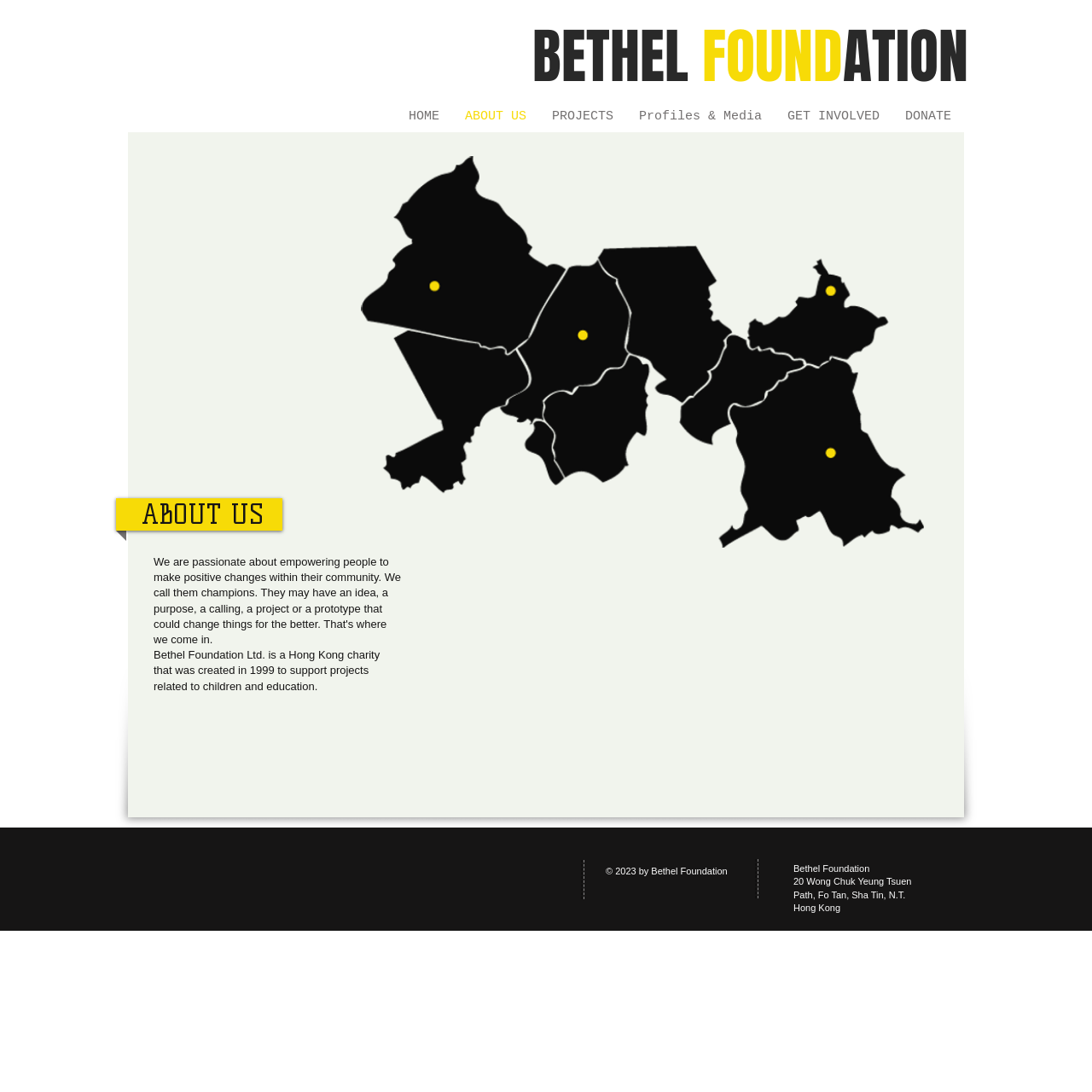Given the element description, predict the bounding box coordinates in the format (top-left x, top-left y, bottom-right x, bottom-right y), using floating point numbers between 0 and 1: Profiles & Media

[0.573, 0.098, 0.709, 0.111]